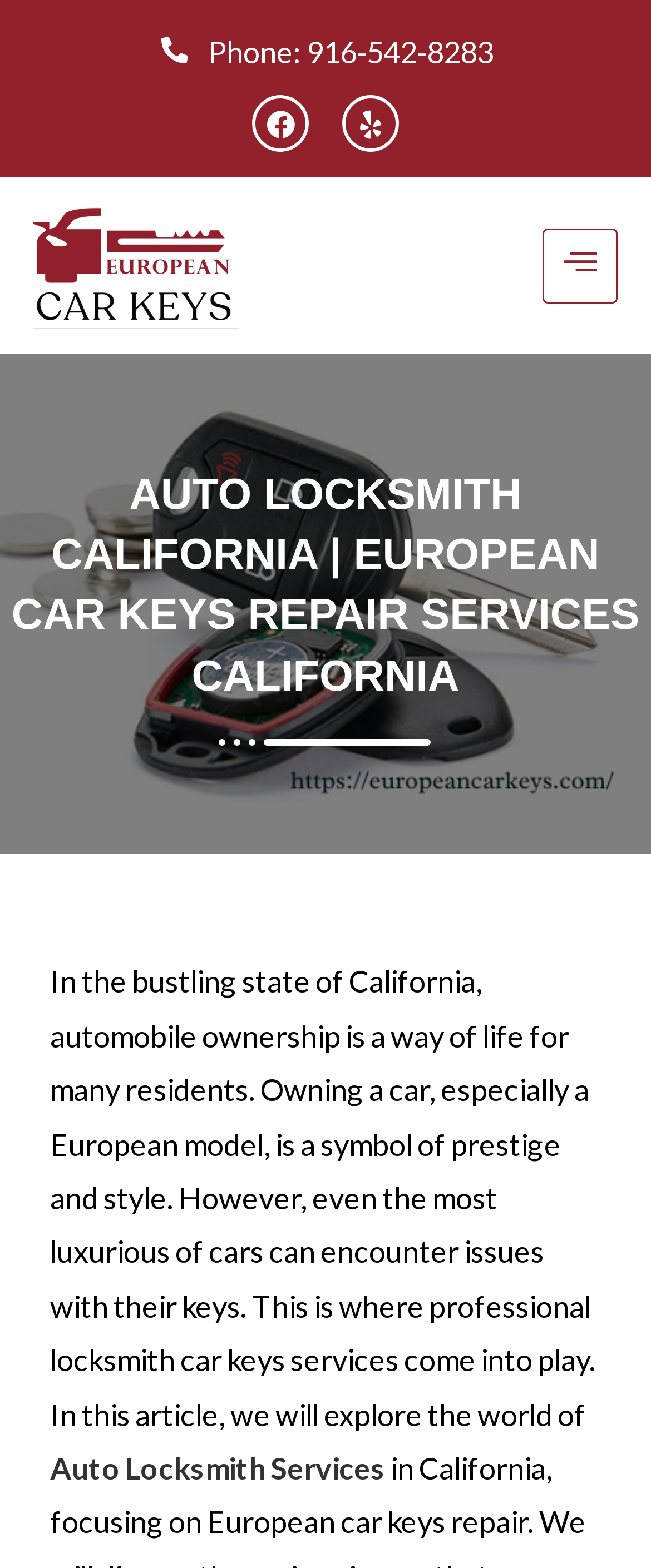Construct a thorough caption encompassing all aspects of the webpage.

The webpage is about Auto Locksmith California, a company specializing in European car key repair services. At the top, there is a phone number "916-542-8283" displayed prominently. Next to the phone number, there are two social media links, one for Facebook and one for Yelp. 

On the left side, there is a link with no text, possibly a logo or an icon. On the right side, there is a hamburger icon button, which may be used to navigate the webpage. 

Below these elements, there is a large heading that reads "AUTO LOCKSMITH CALIFORNIA | EUROPEAN CAR KEYS REPAIR SERVICES CALIFORNIA". 

Following the heading, there is a long paragraph of text that discusses the importance of car ownership in California, especially for European models, and how locksmith car key services can help with key-related issues. 

At the bottom of the page, there is a link to "Auto Locksmith Services", which may provide more information about the company's services.